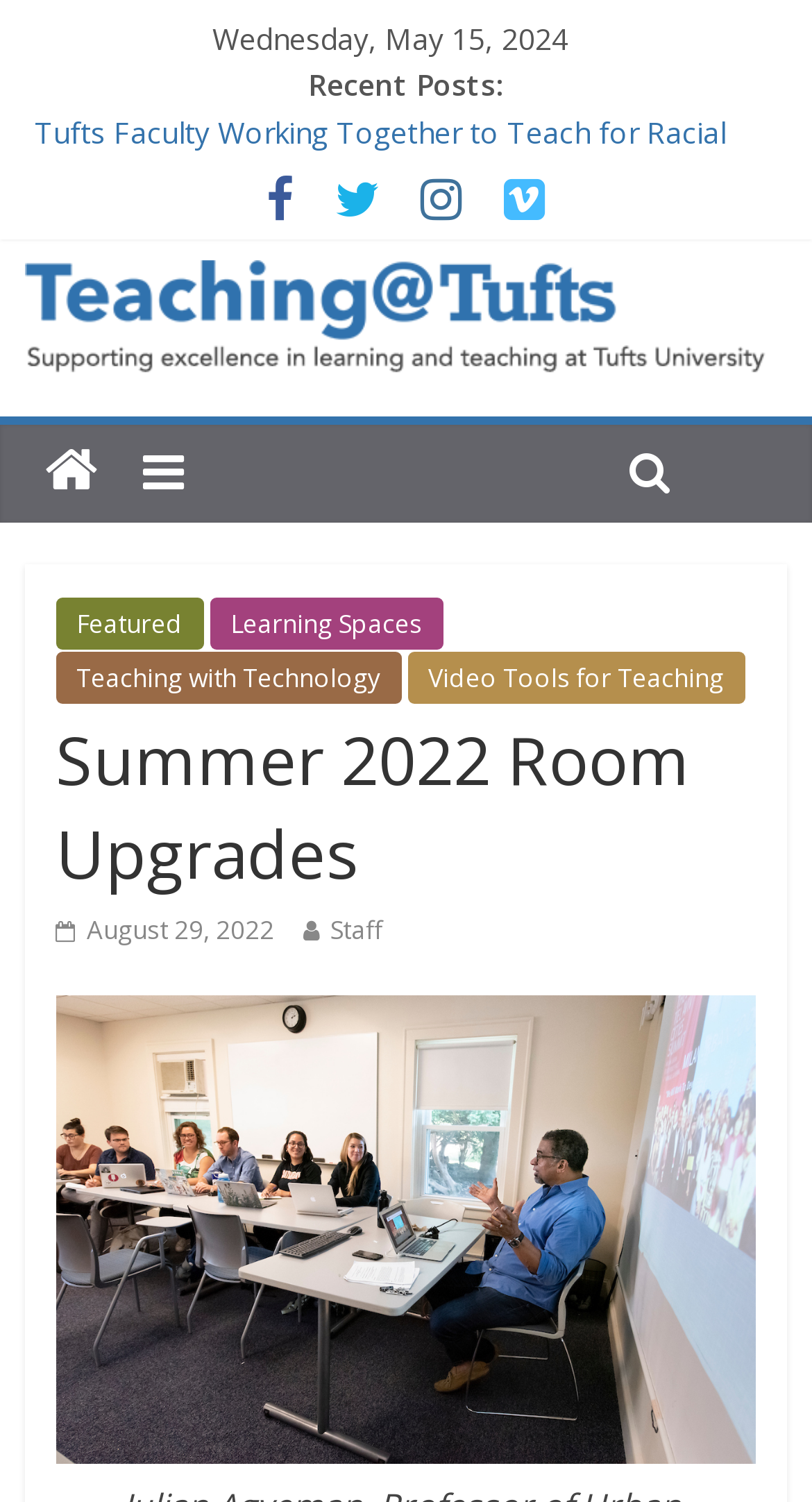Please extract the title of the webpage.

Summer 2022 Room Upgrades